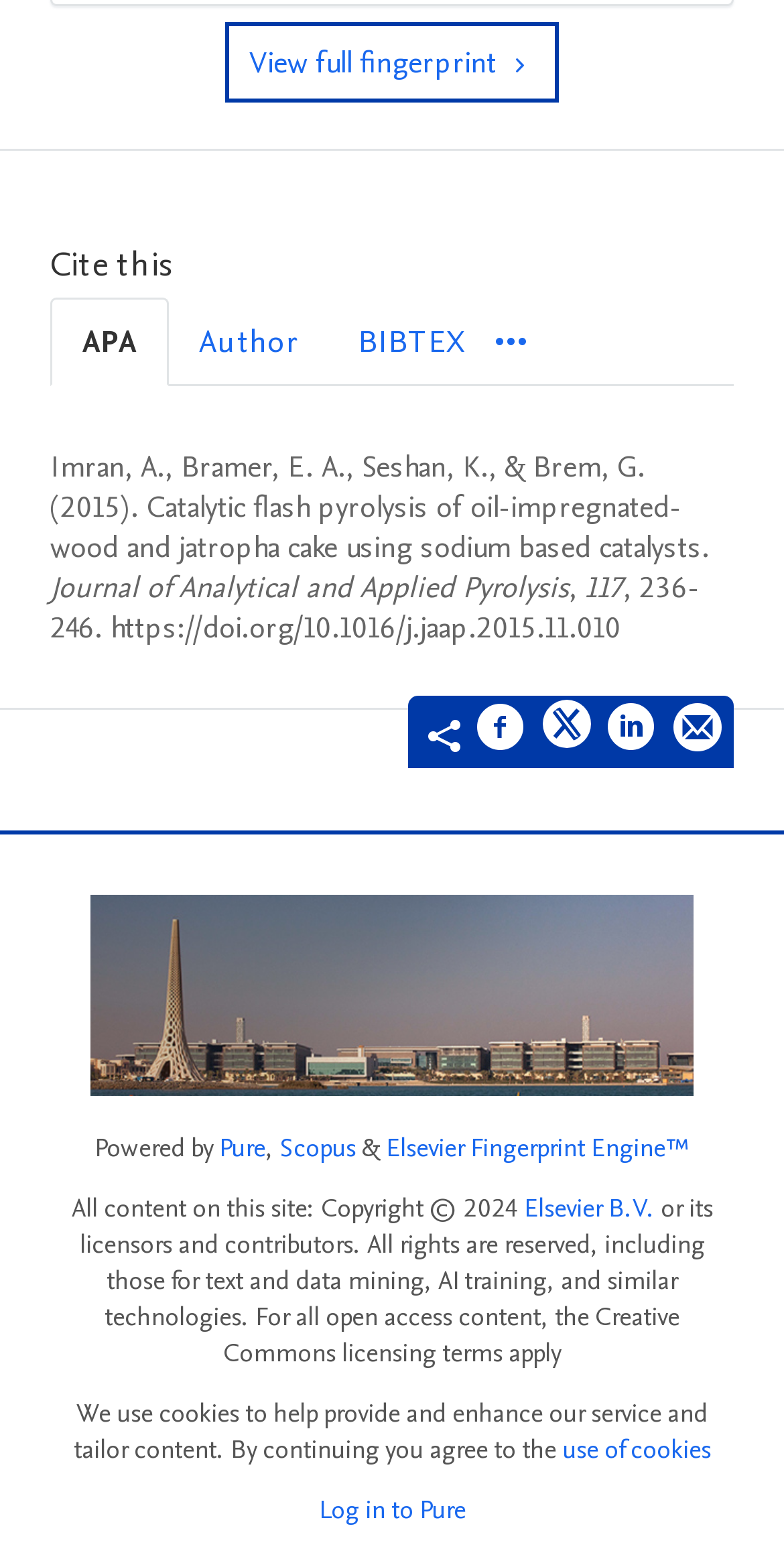Please identify the bounding box coordinates of the element that needs to be clicked to perform the following instruction: "Cite this in APA style".

[0.064, 0.192, 0.215, 0.249]